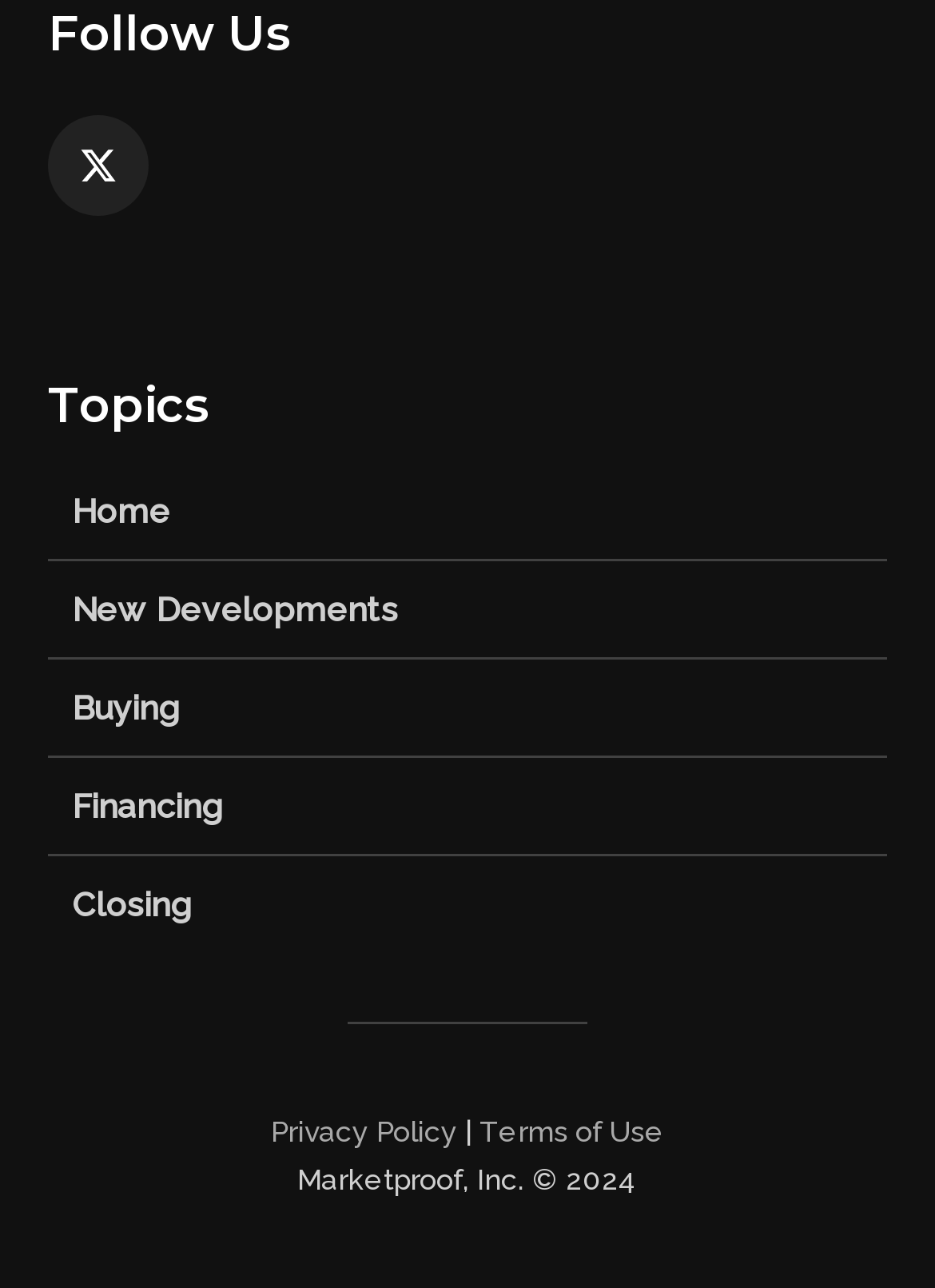What is the purpose of the link at the bottom left?
Using the information from the image, give a concise answer in one word or a short phrase.

Twitter